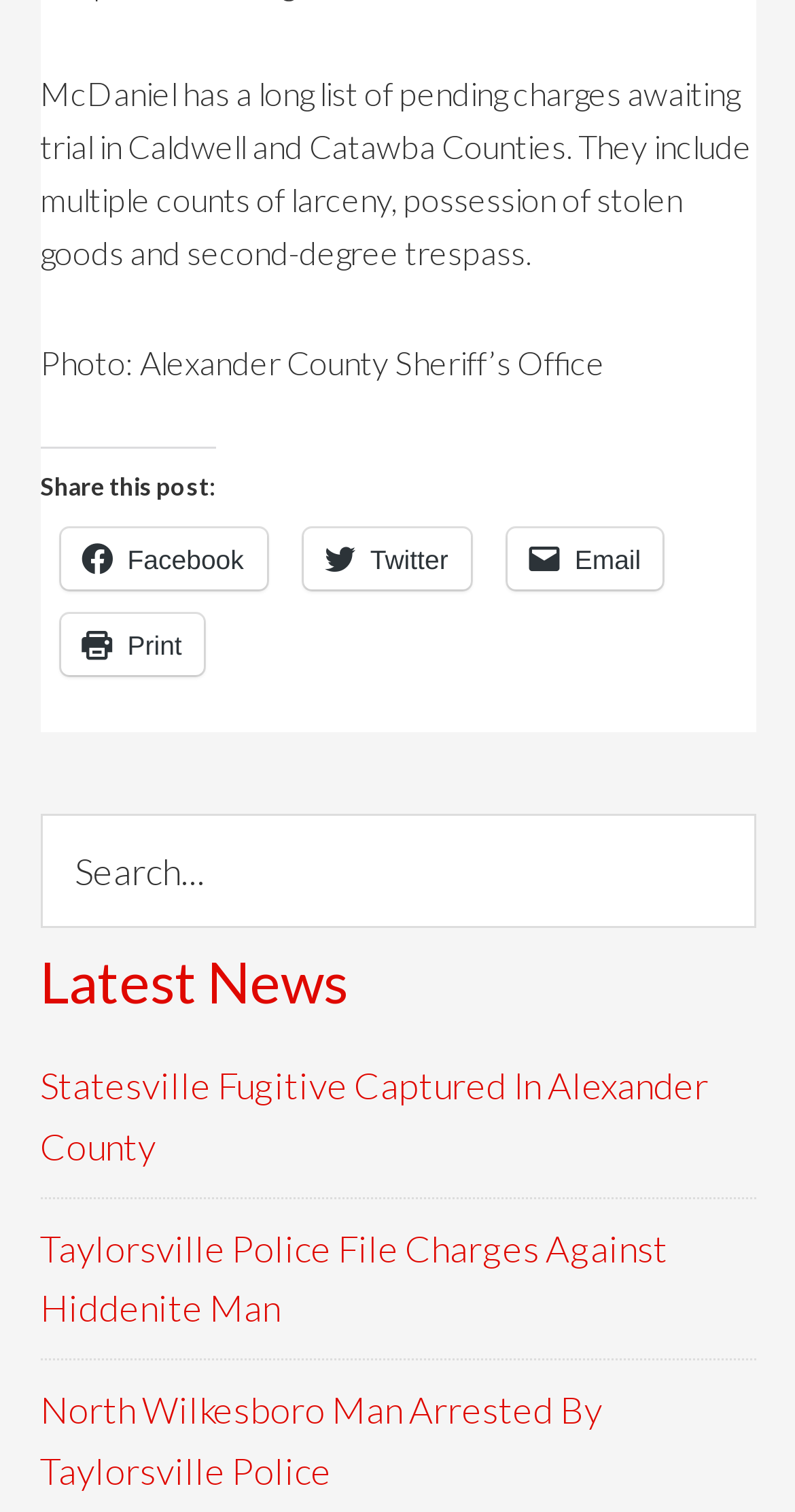Please predict the bounding box coordinates (top-left x, top-left y, bottom-right x, bottom-right y) for the UI element in the screenshot that fits the description: Facebook

[0.076, 0.349, 0.335, 0.389]